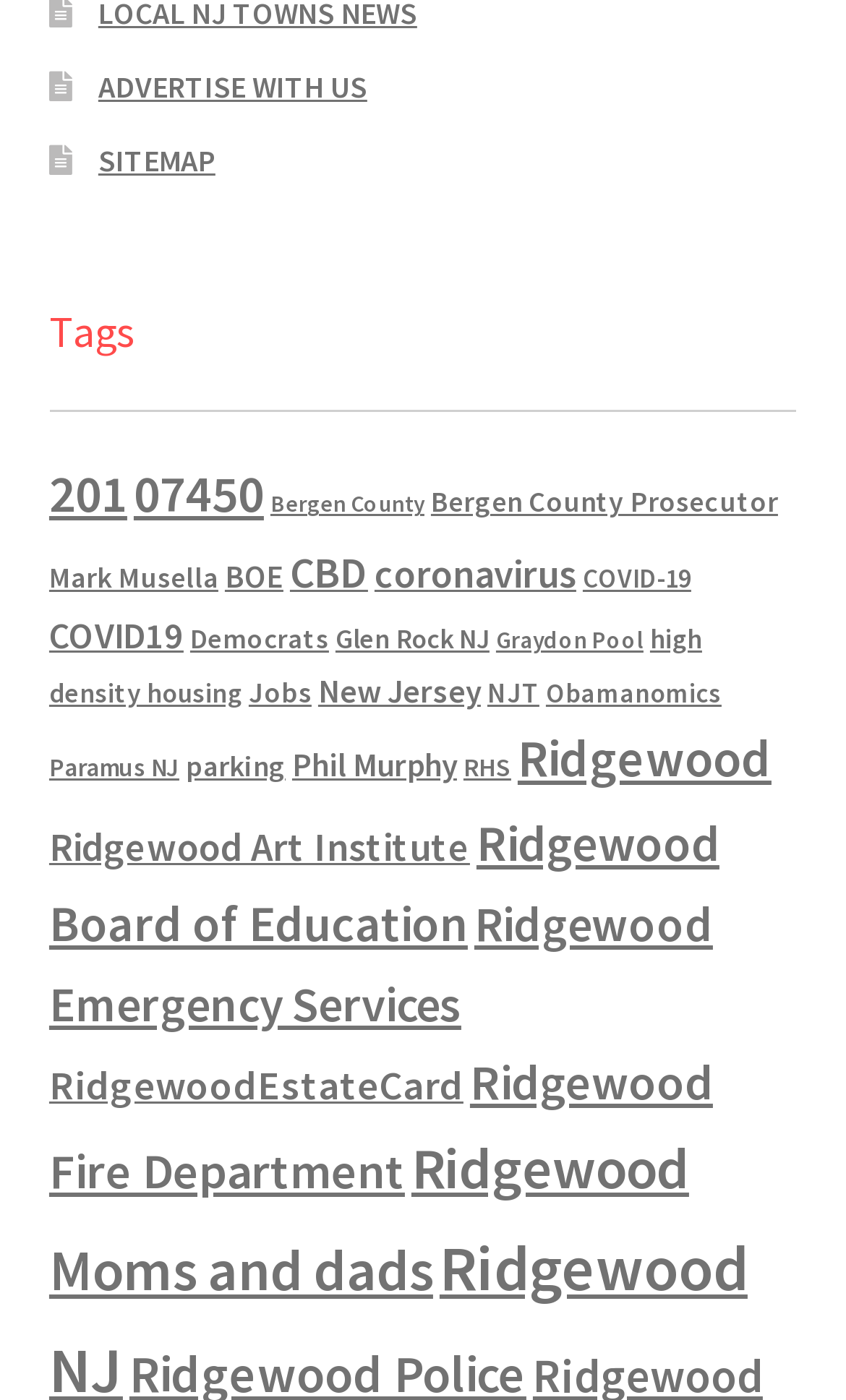Please identify the bounding box coordinates of the area that needs to be clicked to follow this instruction: "Check Jobs".

[0.294, 0.482, 0.368, 0.508]